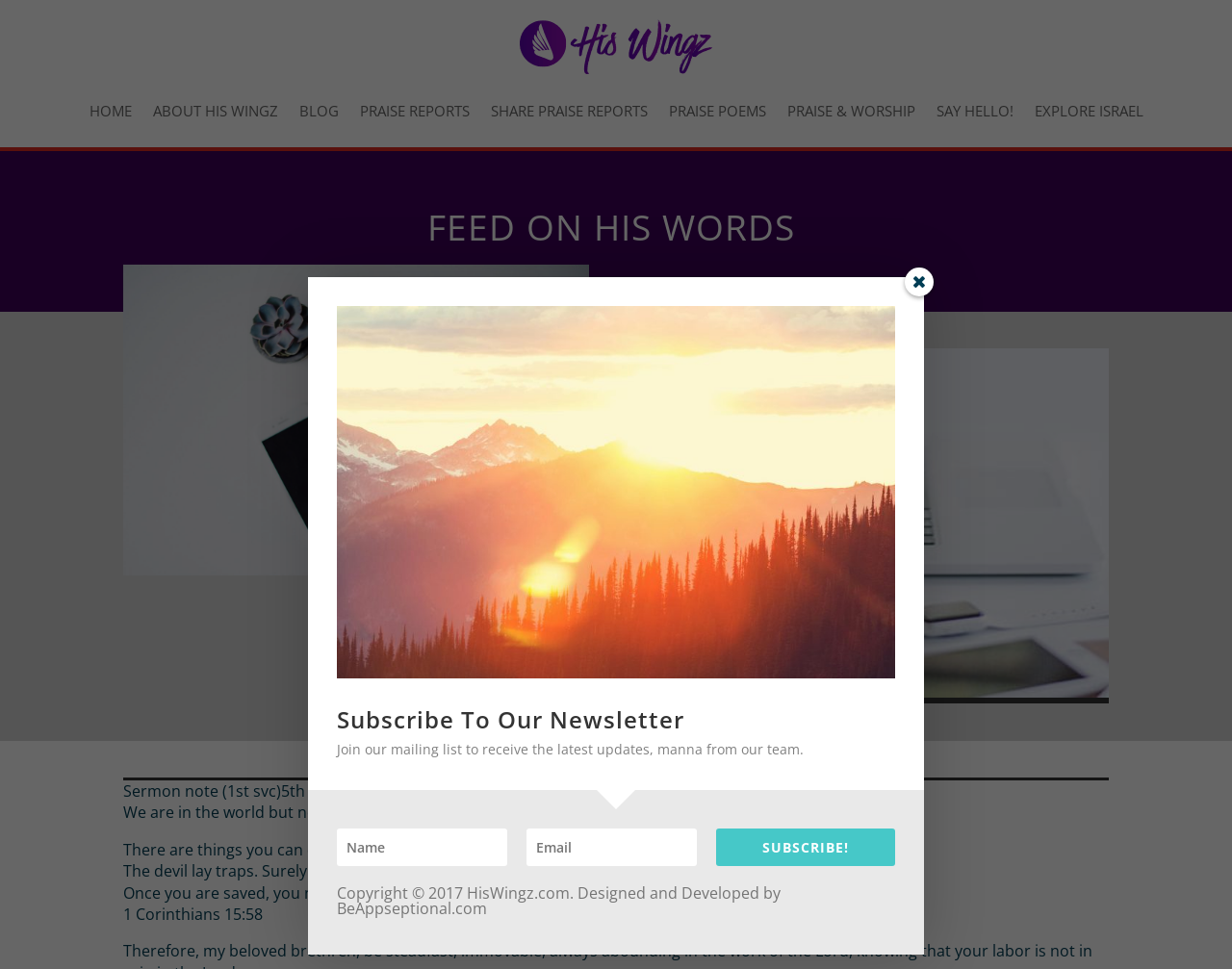Based on the image, provide a detailed response to the question:
What is the reference scripture in the sermon?

The reference scripture can be found in the StaticText element, which contains the text '1 Corinthians 15:58'. This suggests that the sermon references this specific scripture.